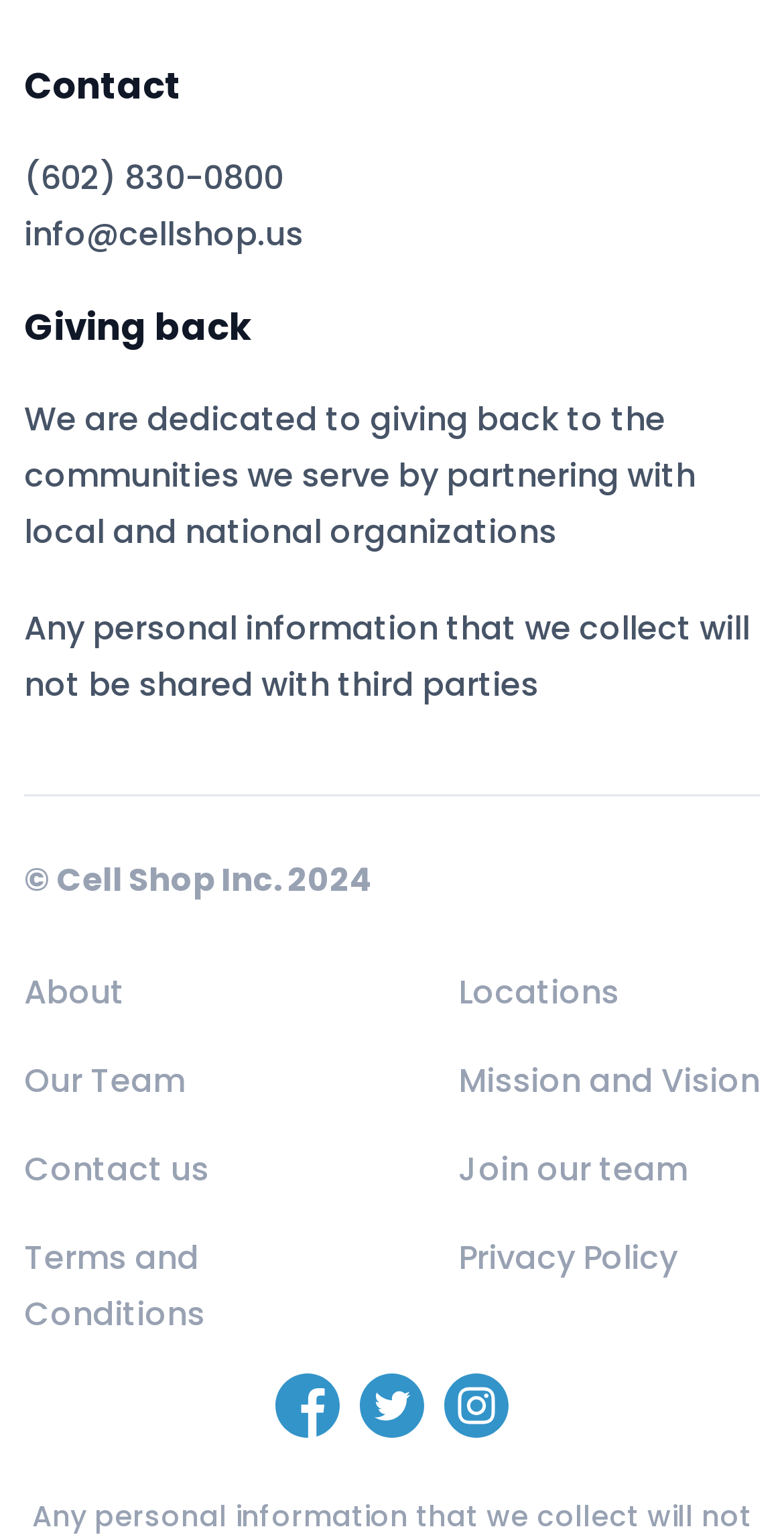Please determine the bounding box coordinates, formatted as (top-left x, top-left y, bottom-right x, bottom-right y), with all values as floating point numbers between 0 and 1. Identify the bounding box of the region described as: Privacy Policy

[0.585, 0.802, 0.969, 0.875]